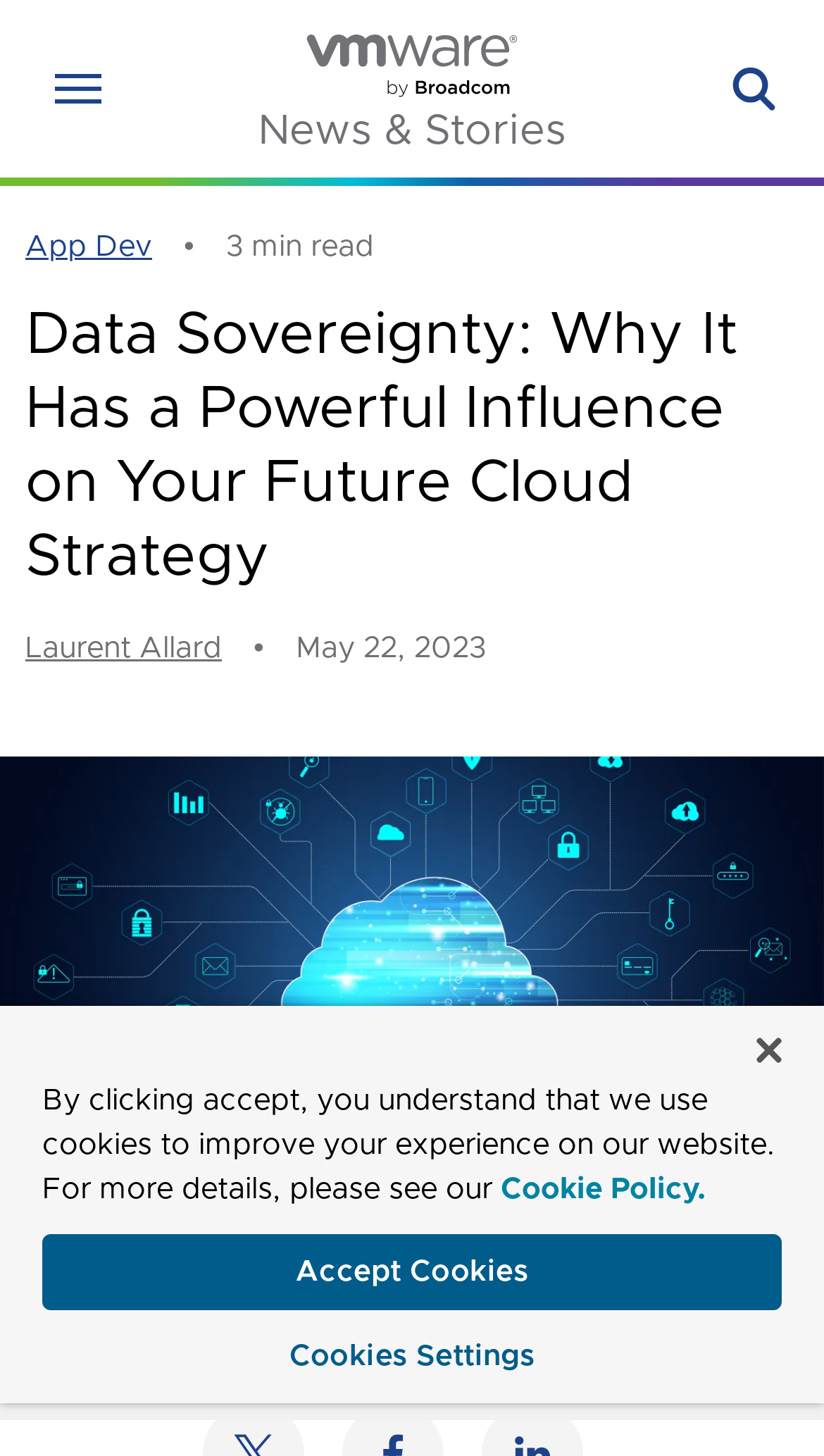What is the logo of the company?
Based on the image, provide a one-word or brief-phrase response.

VMware by Broadcom